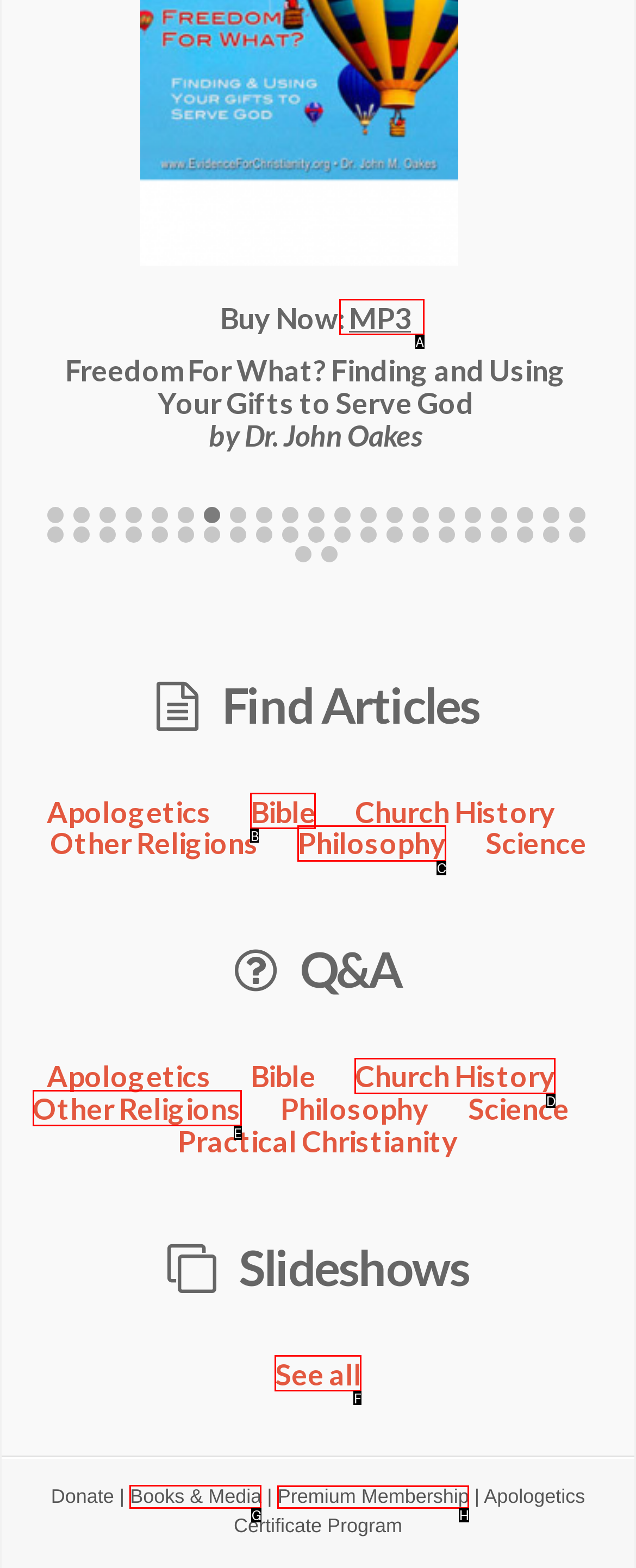Which option should be clicked to execute the task: Click the 'Books & Media' link?
Reply with the letter of the chosen option.

G